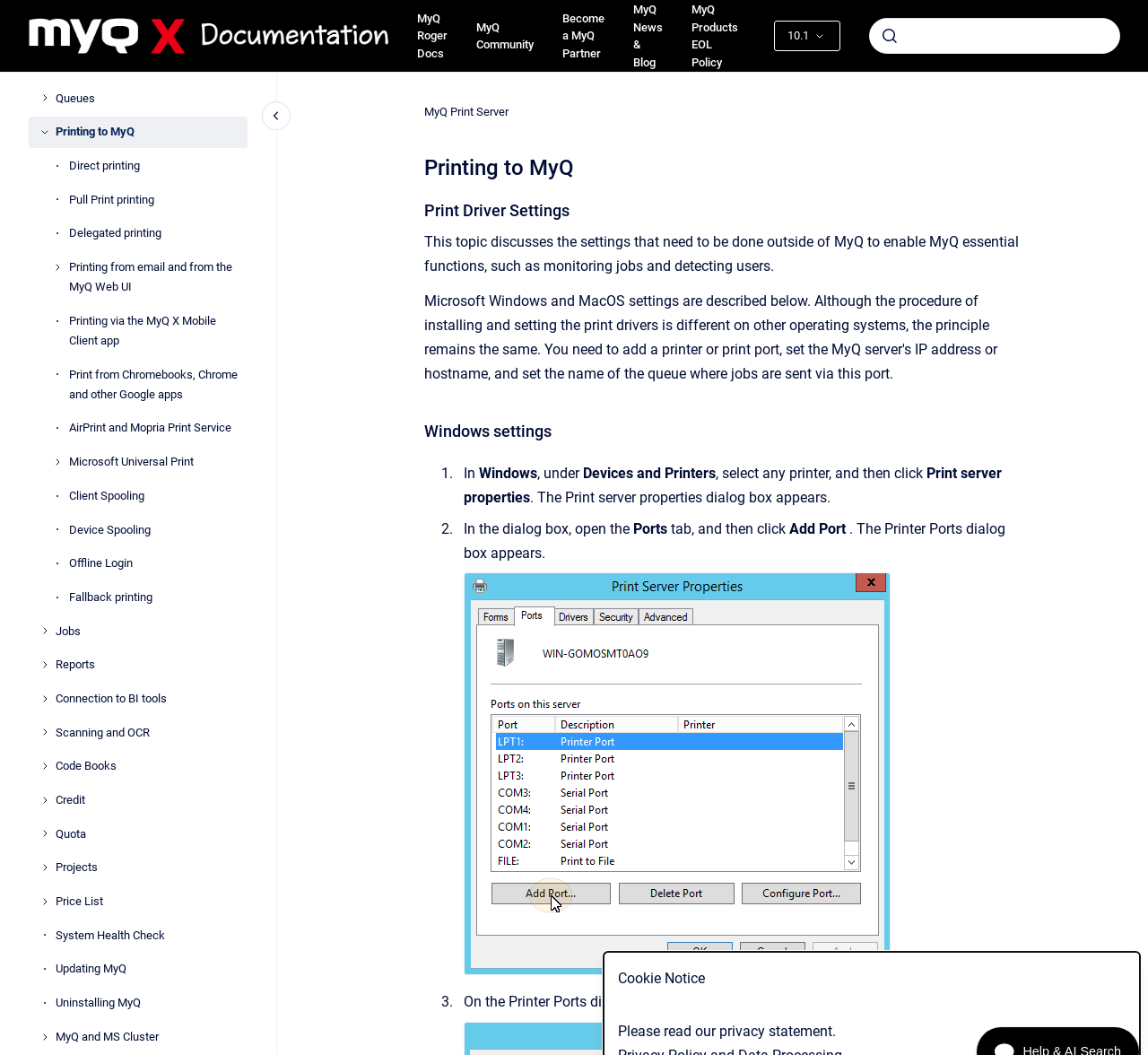Please find the bounding box coordinates of the section that needs to be clicked to achieve this instruction: "Search for something".

[0.757, 0.017, 0.976, 0.051]